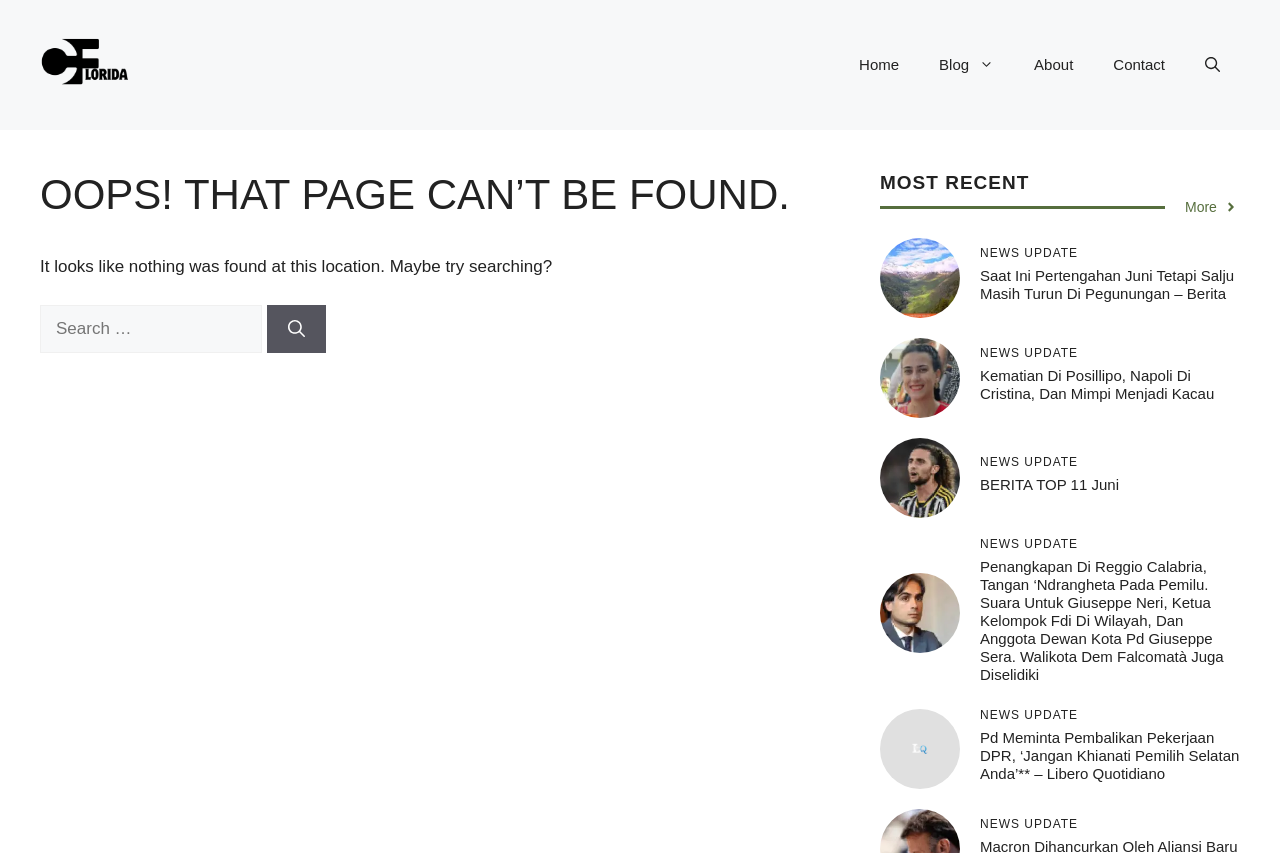Reply to the question with a single word or phrase:
What is the purpose of the search box?

To search for content